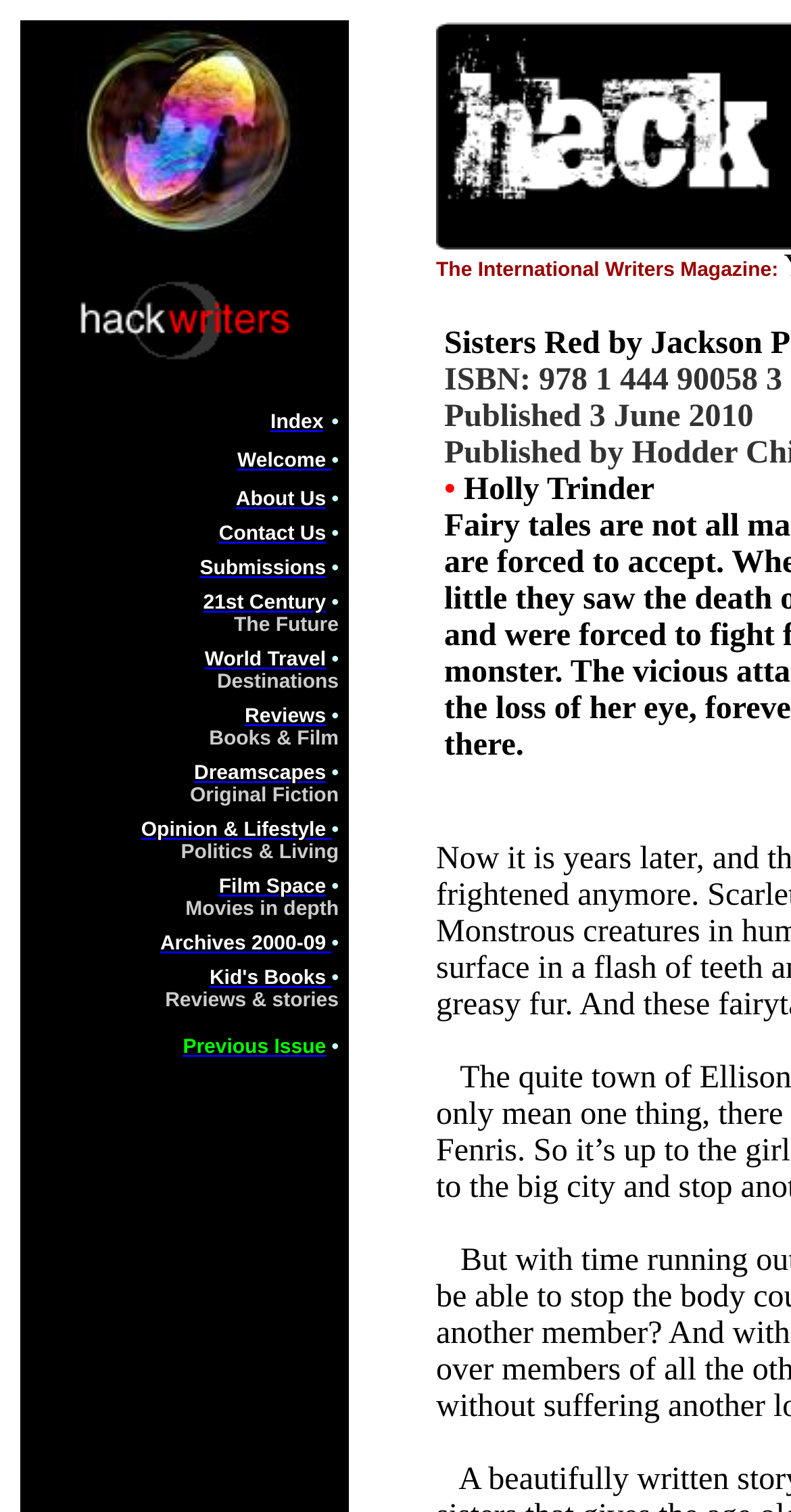Analyze the image and provide a detailed answer to the question: What is the name of the book being featured?

Based on the meta description and the webpage content, it appears that the webpage is featuring a book titled 'Sisters Red' by Jackson Pearce.